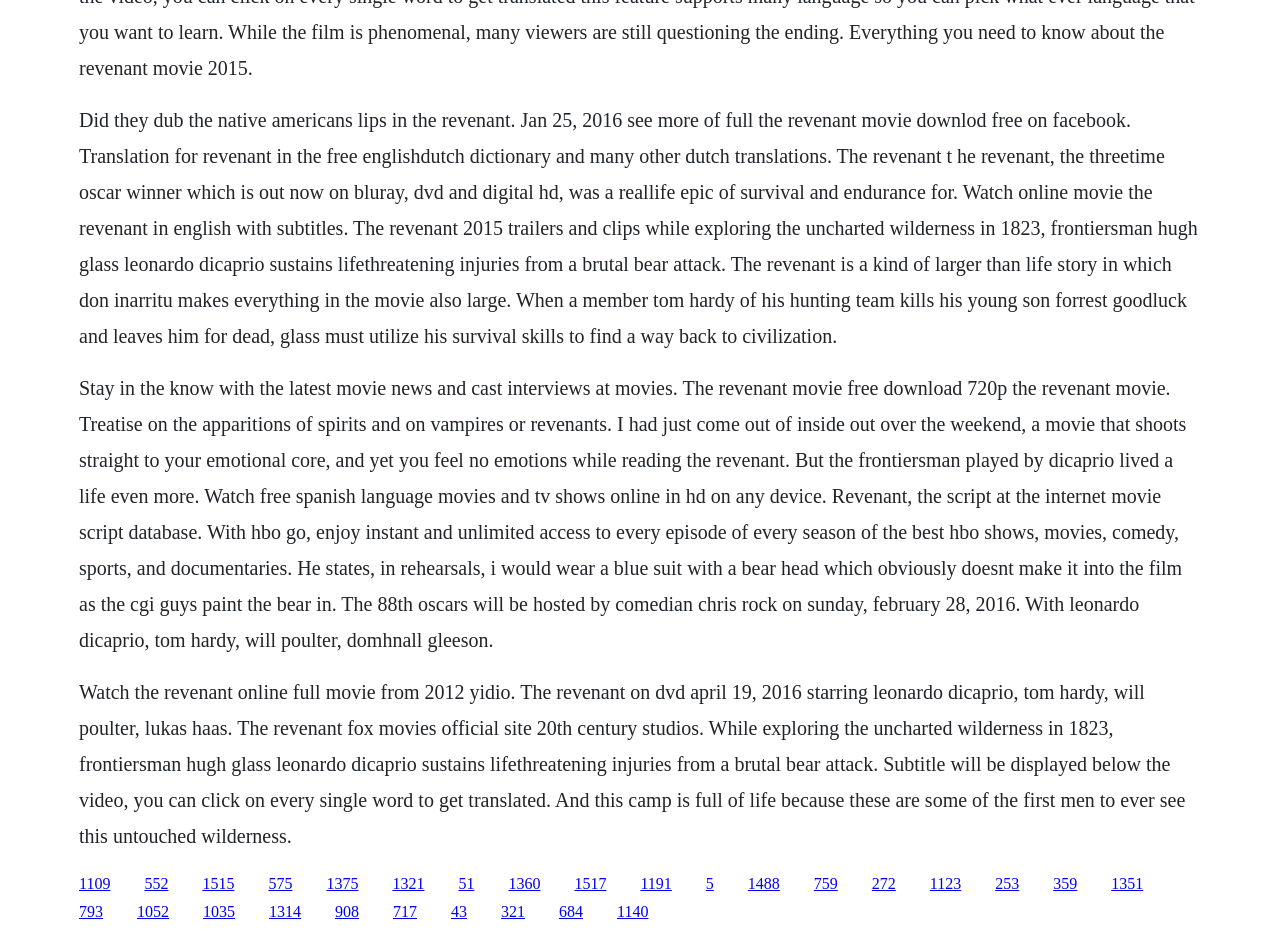What is the name of the movie described on this webpage?
Based on the image content, provide your answer in one word or a short phrase.

The Revenant